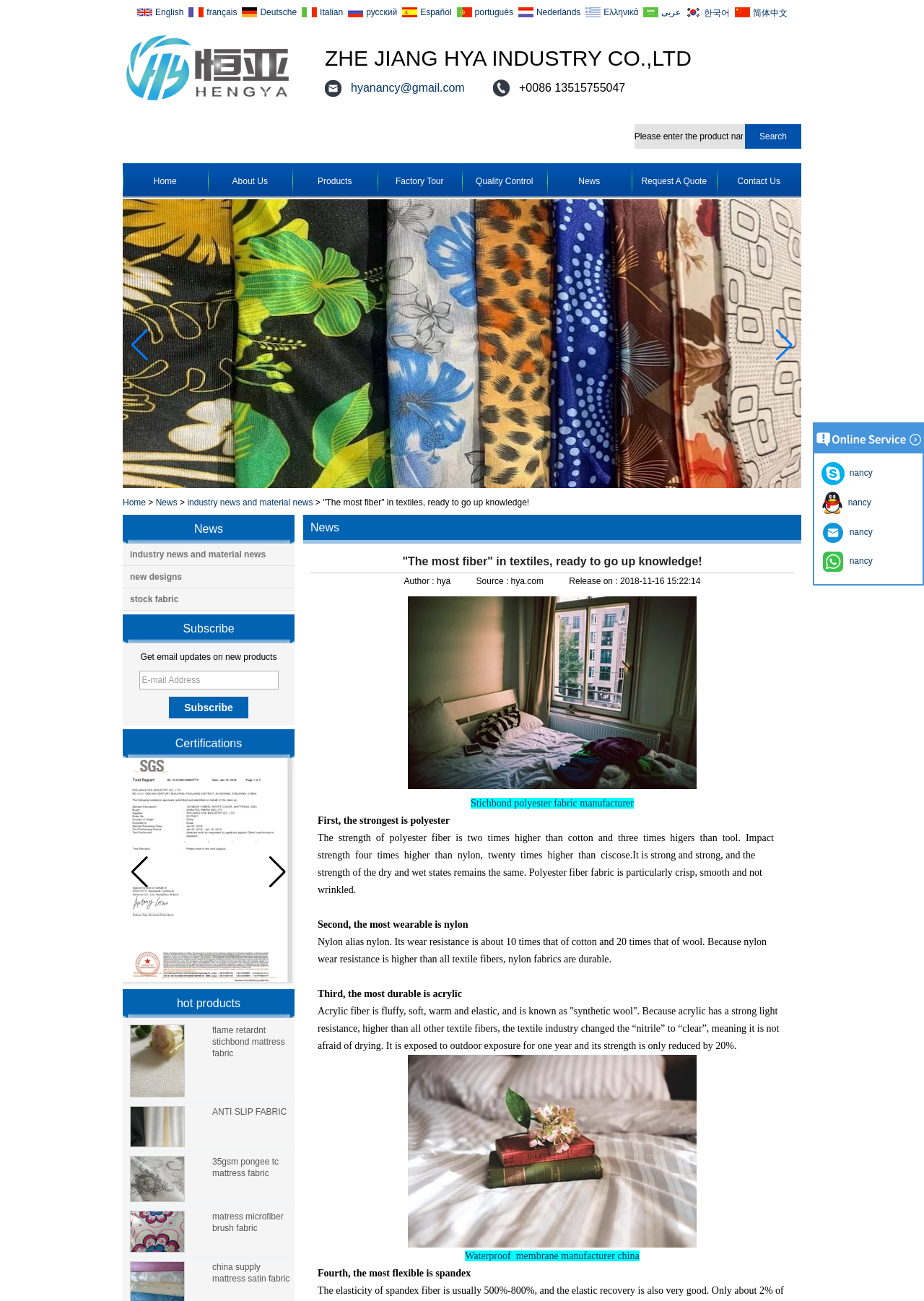Provide the bounding box coordinates of the UI element that matches the description: "ANTI SLIP FABRIC".

[0.23, 0.851, 0.31, 0.858]